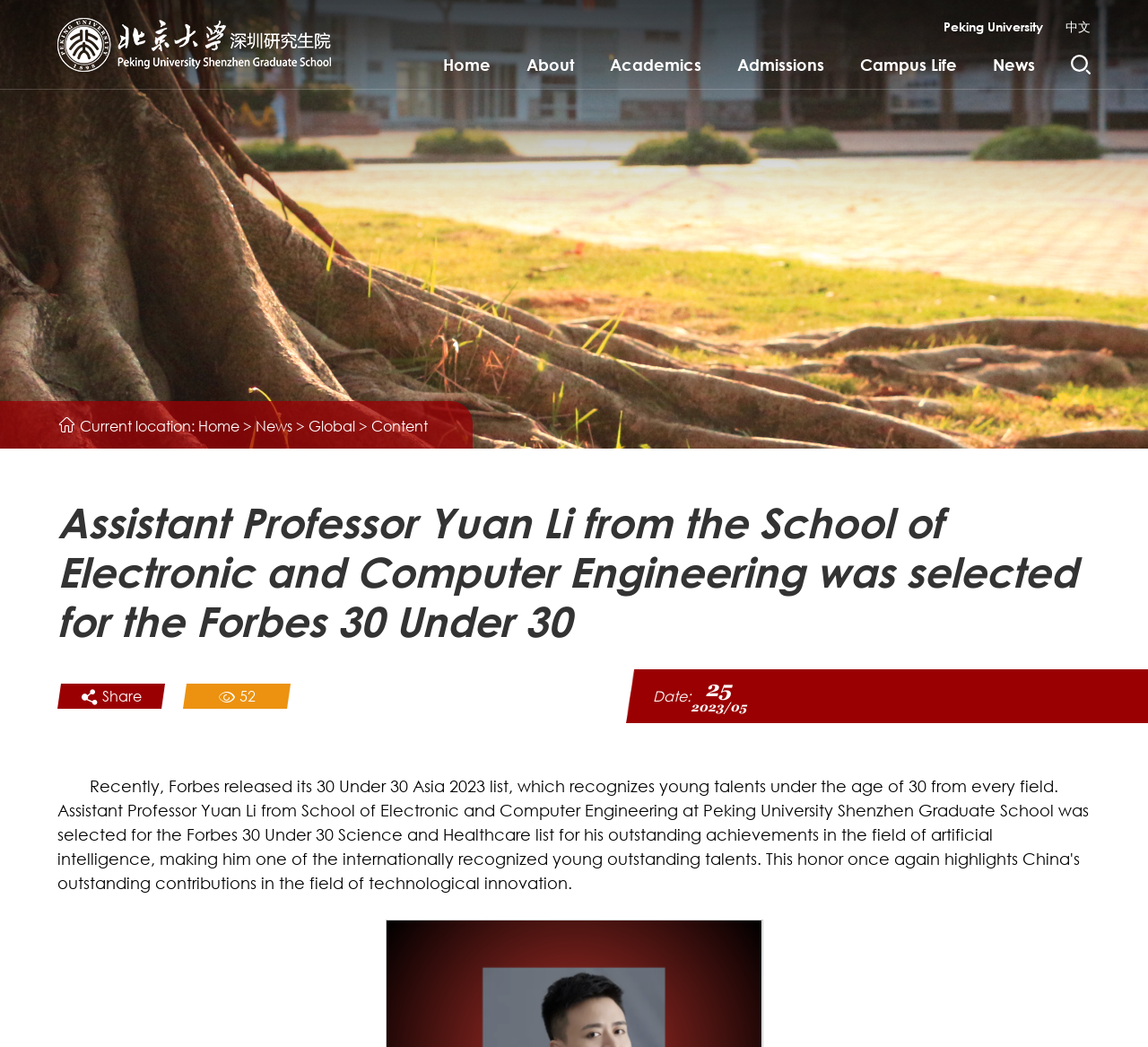Please locate the bounding box coordinates of the region I need to click to follow this instruction: "share the article".

[0.089, 0.656, 0.123, 0.673]